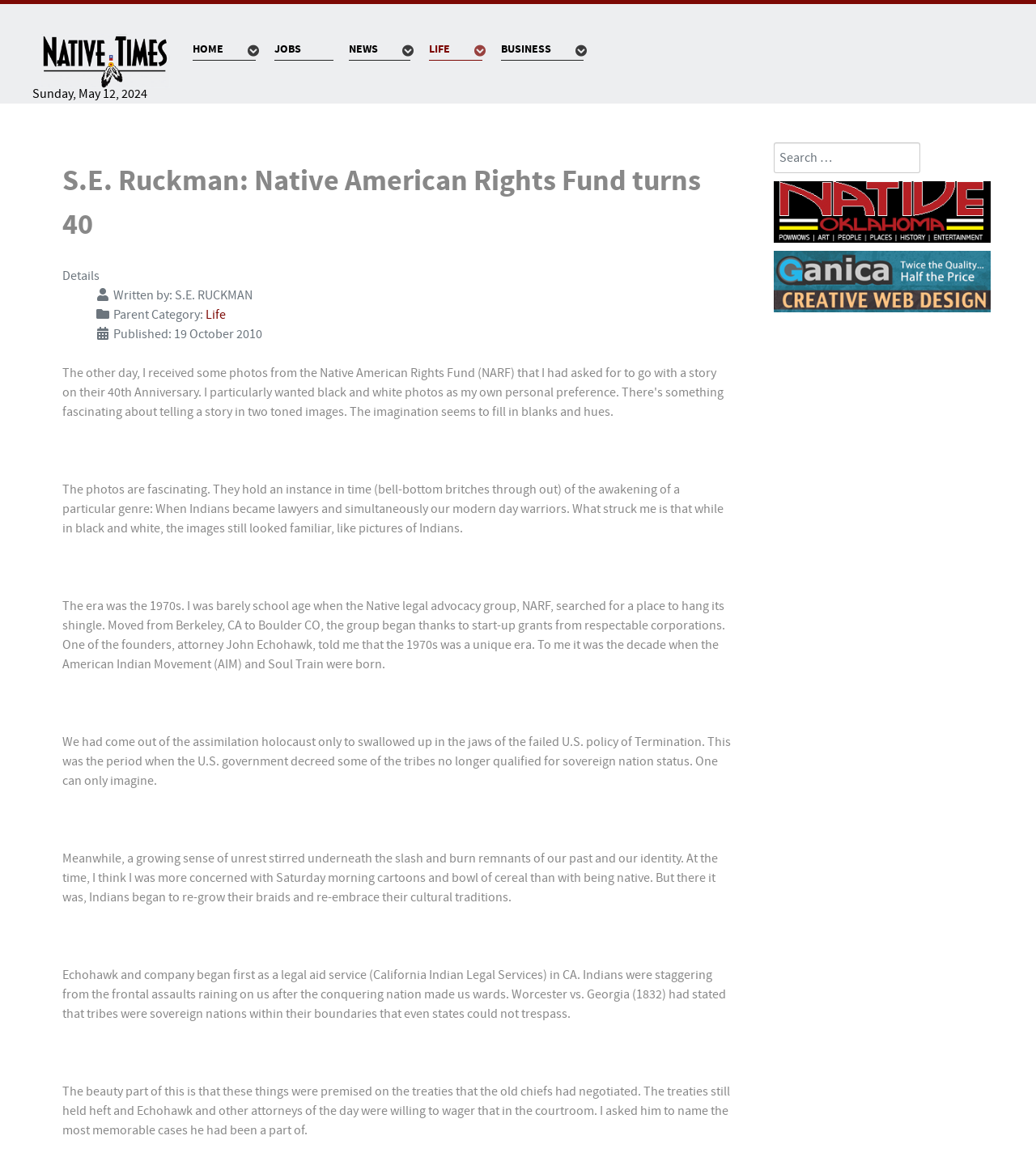Please locate the bounding box coordinates of the element that should be clicked to achieve the given instruction: "Click on the 'LIFE' link".

[0.414, 0.034, 0.469, 0.053]